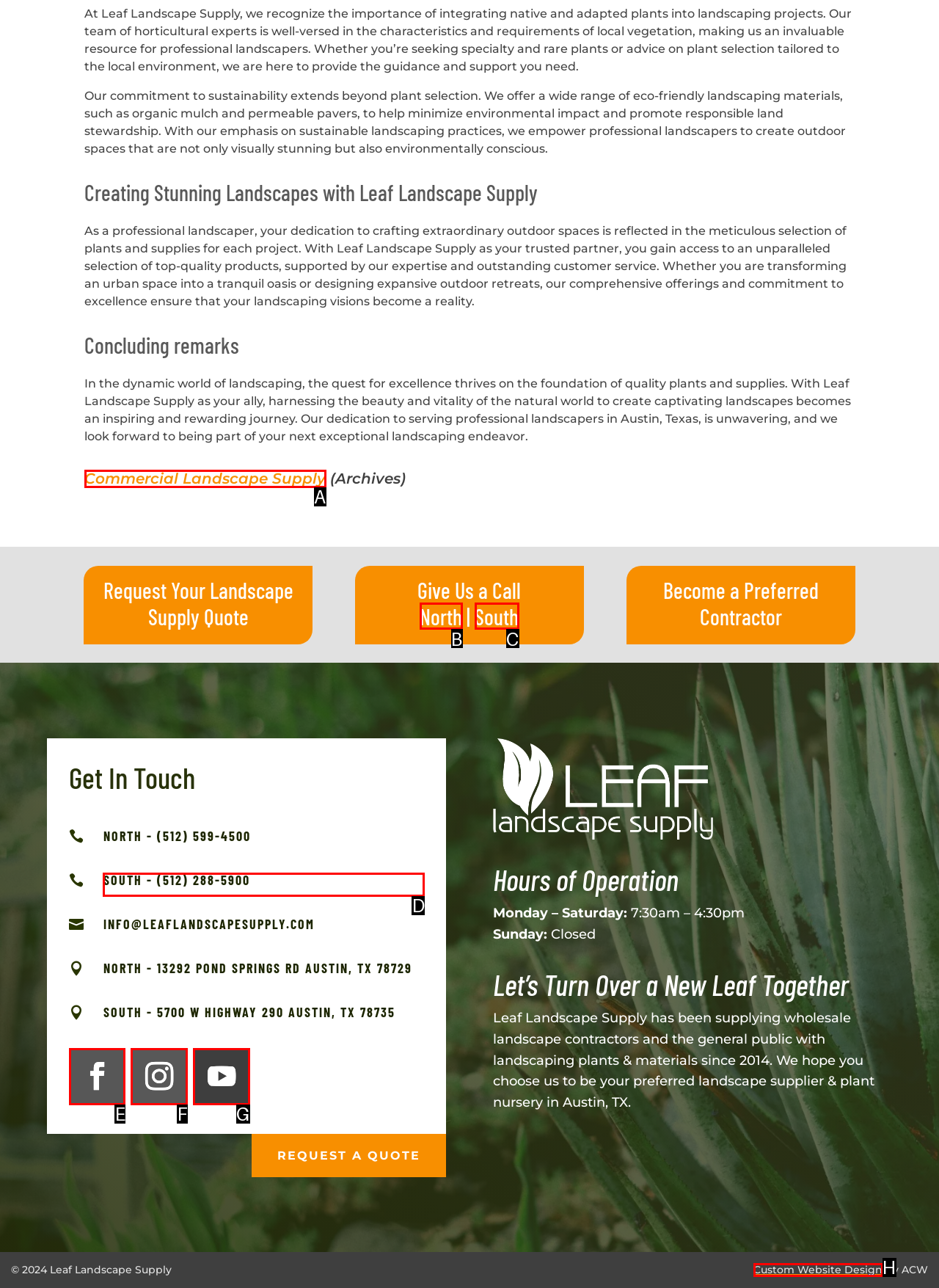Point out the letter of the HTML element you should click on to execute the task: Contact the South location
Reply with the letter from the given options.

D